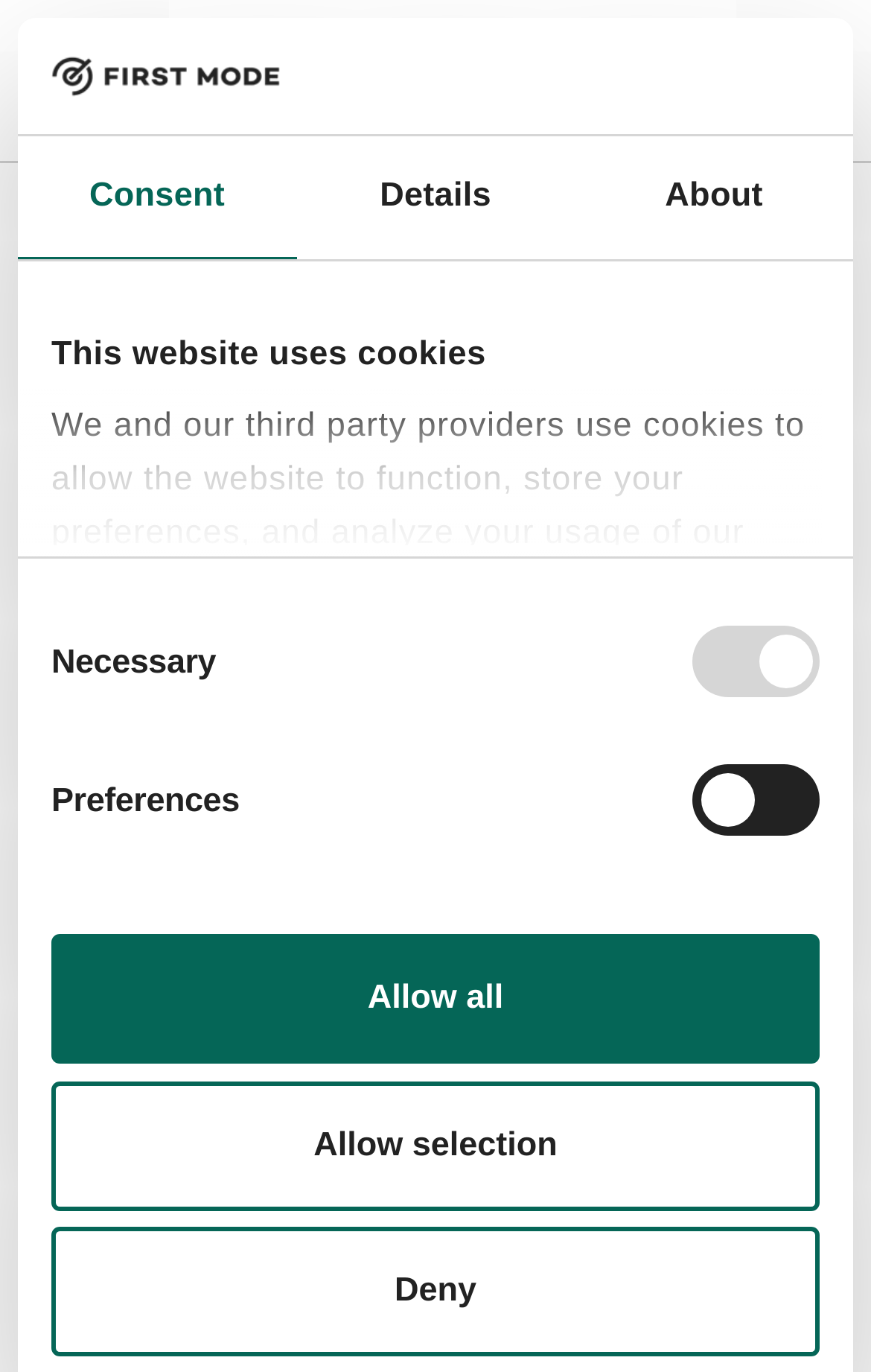Given the element description: "Services", predict the bounding box coordinates of this UI element. The coordinates must be four float numbers between 0 and 1, given as [left, top, right, bottom].

None